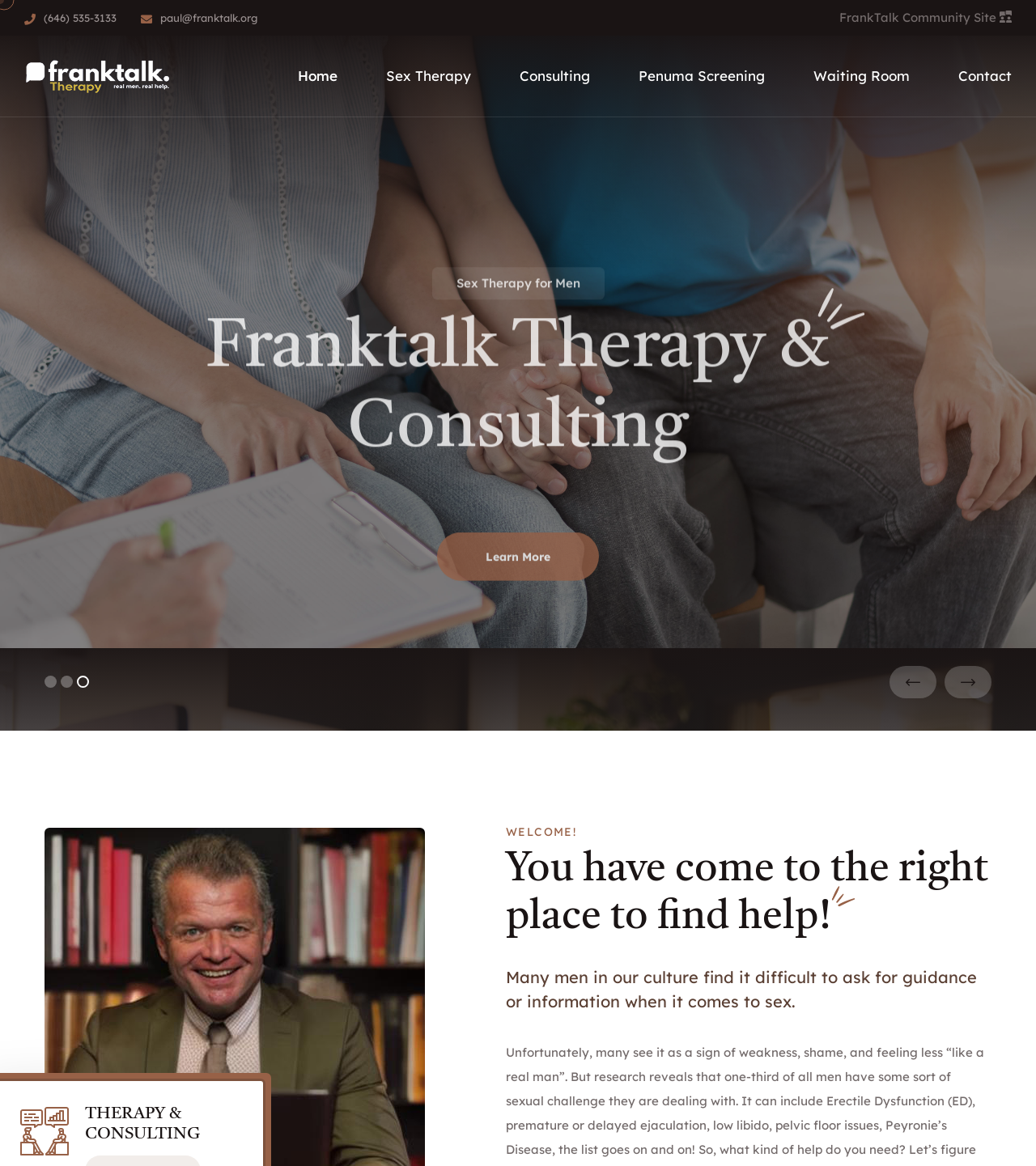What is the title of the second heading?
Please provide a detailed and thorough answer to the question.

I found a heading element with the content 'THERAPY & CONSULTING' located at [0.082, 0.947, 0.224, 0.981], which is the title of the second heading on the webpage.